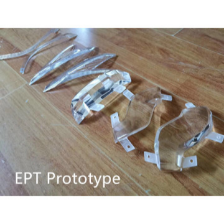What is the purpose of the text 'EPT Prototype' in the image?
Refer to the screenshot and respond with a concise word or phrase.

To underscore experimental production techniques